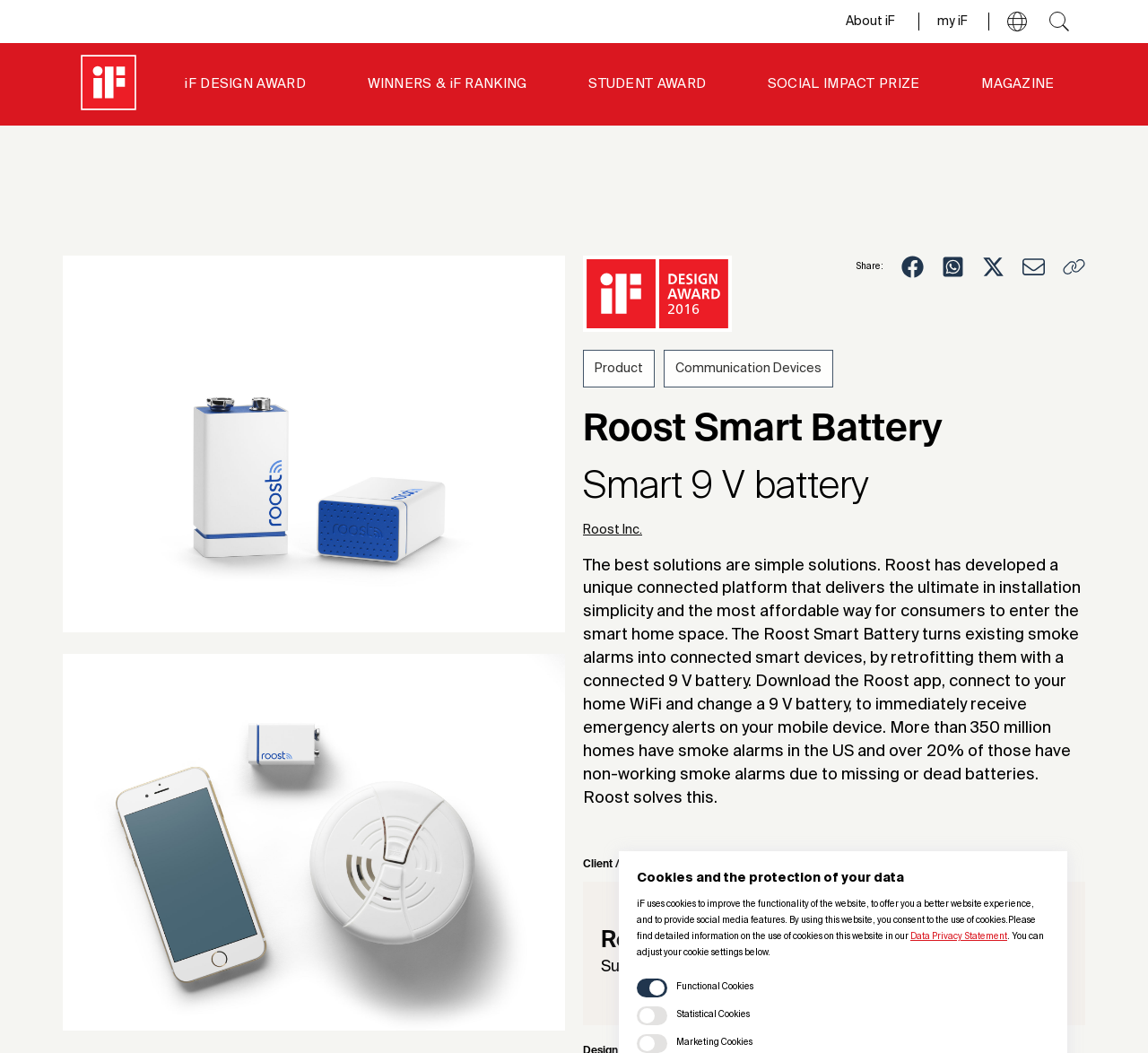Show the bounding box coordinates of the element that should be clicked to complete the task: "Click the 'Data Privacy Statement' link".

[0.793, 0.885, 0.877, 0.894]